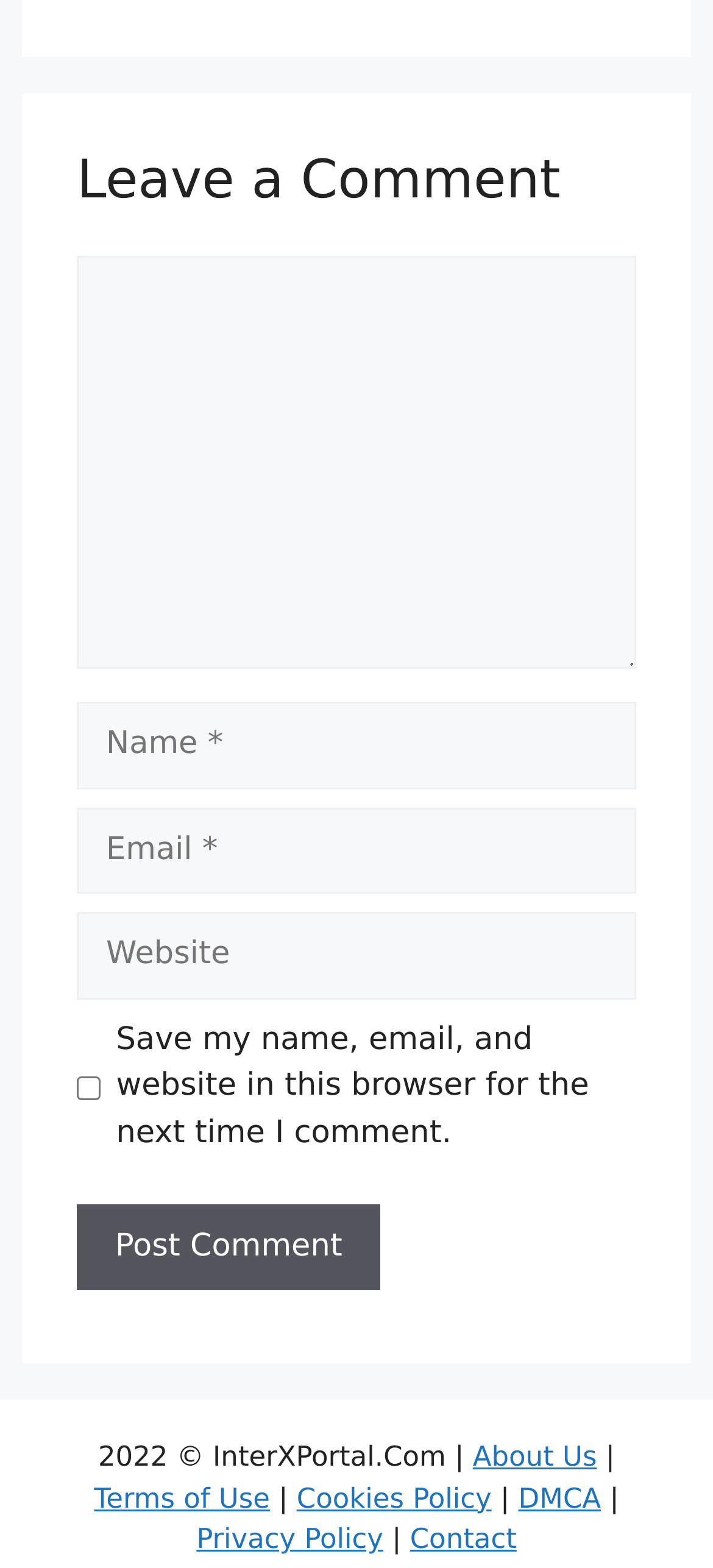Could you indicate the bounding box coordinates of the region to click in order to complete this instruction: "Click the Post Comment button".

[0.108, 0.768, 0.534, 0.823]